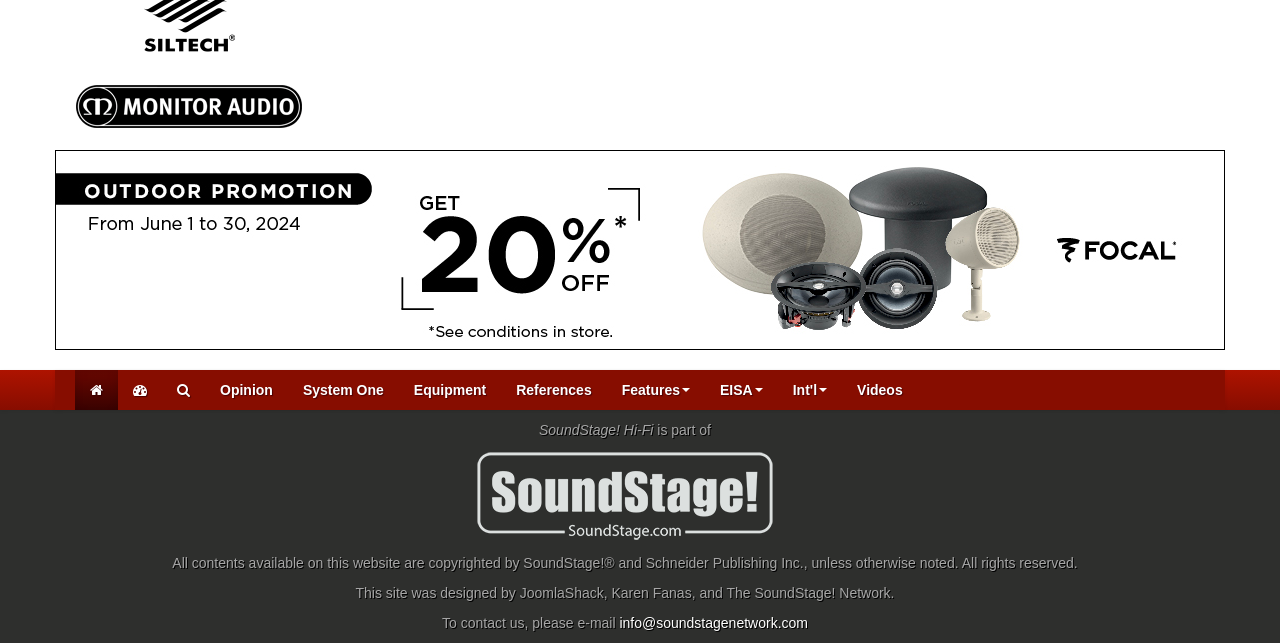Determine the bounding box coordinates of the UI element described by: "title="Logo Siltech (202202)"".

[0.043, 0.017, 0.254, 0.042]